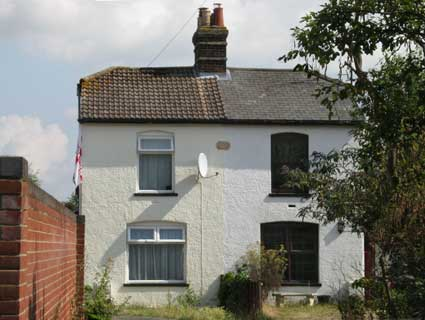What borders the property of the cottage?
Please provide a comprehensive answer based on the details in the screenshot.

According to the caption, 'a brick wall borders the property, offering a sense of enclosure', which implies that the property is surrounded by a brick wall.